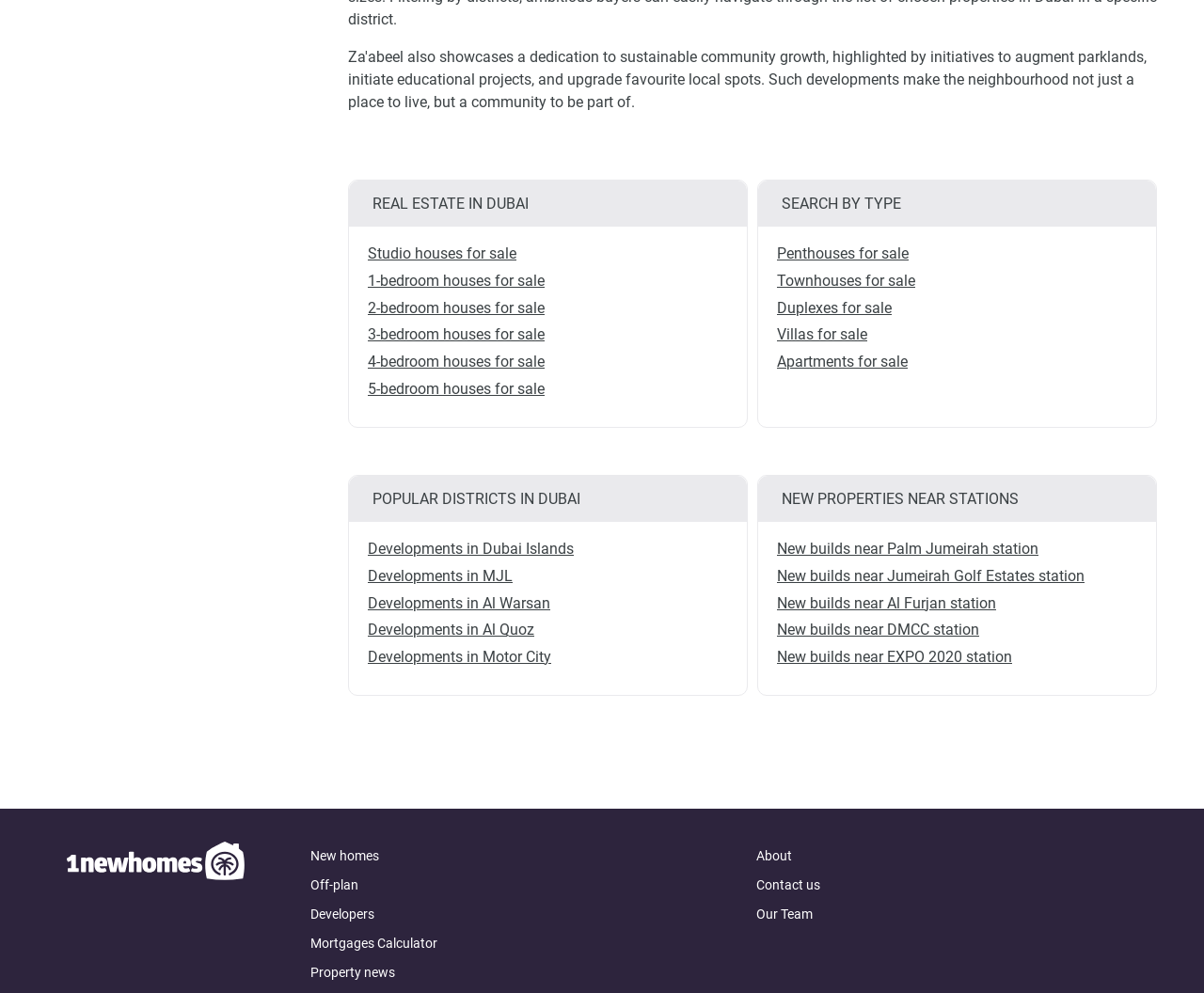Specify the bounding box coordinates of the area to click in order to follow the given instruction: "Learn about new homes."

[0.258, 0.848, 0.315, 0.877]